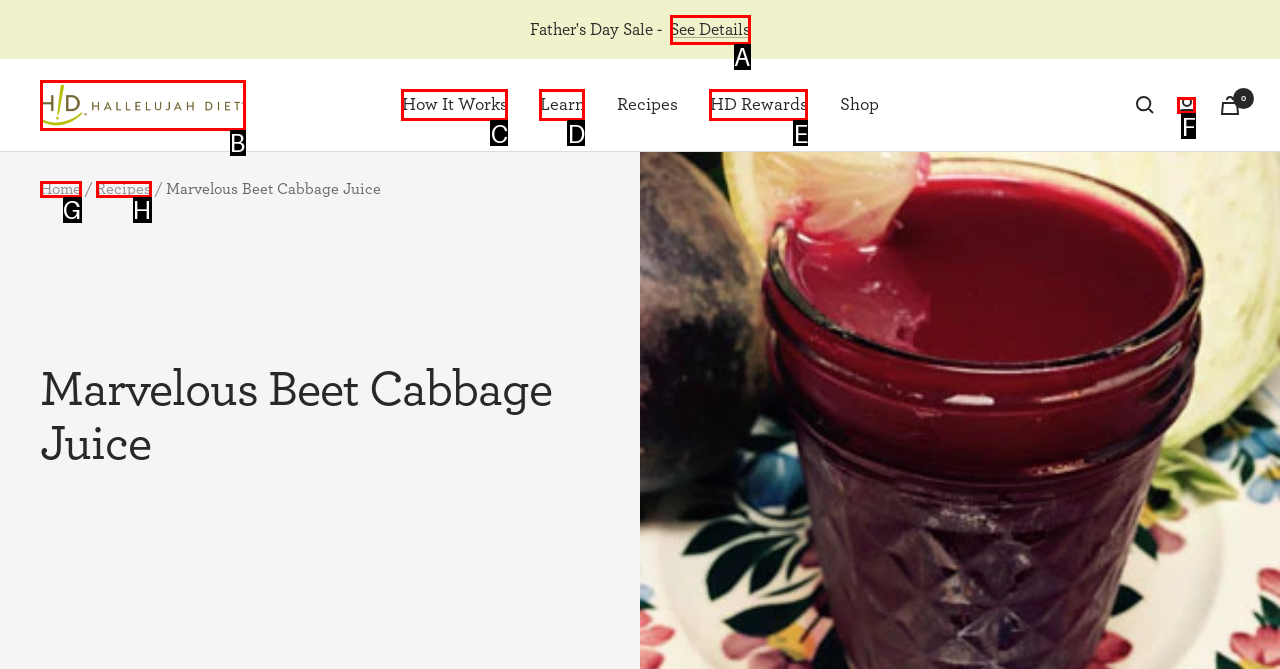Given the task: login to the account, tell me which HTML element to click on.
Answer with the letter of the correct option from the given choices.

F